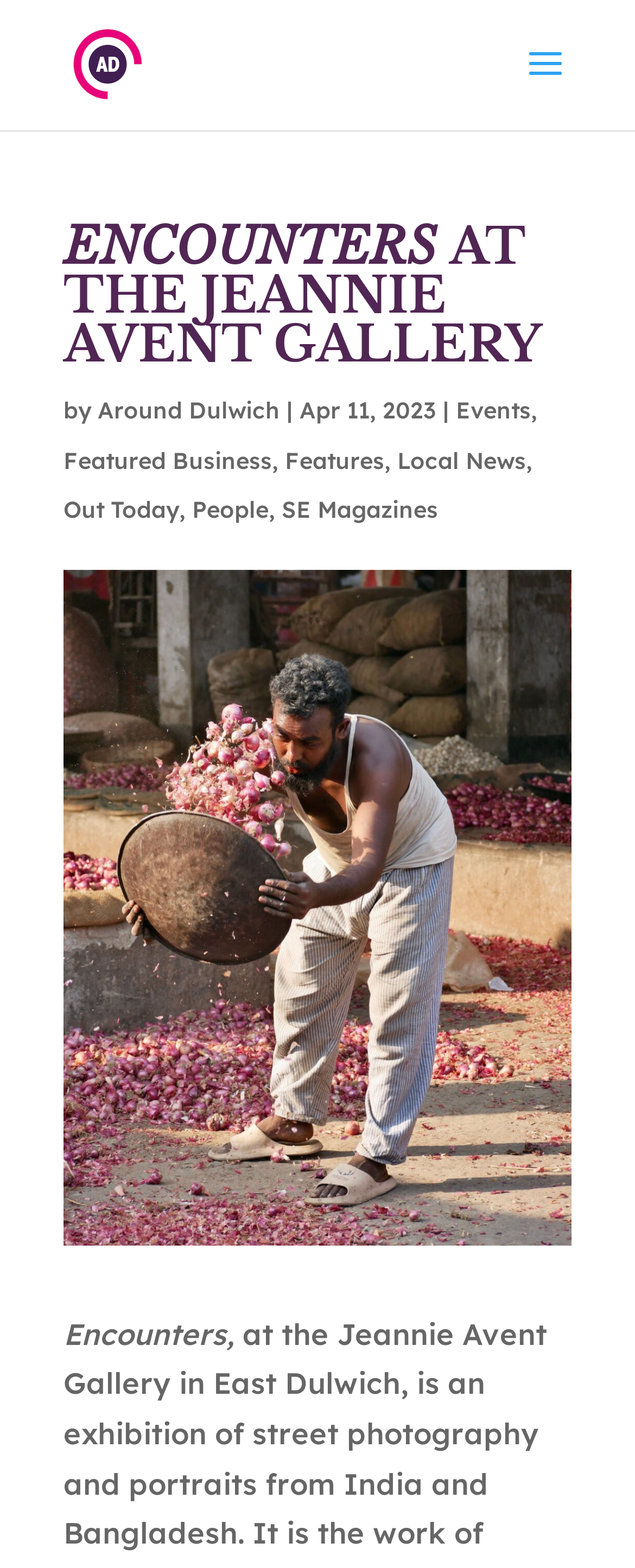Respond to the question below with a single word or phrase: How many categories are there in the top section?

6